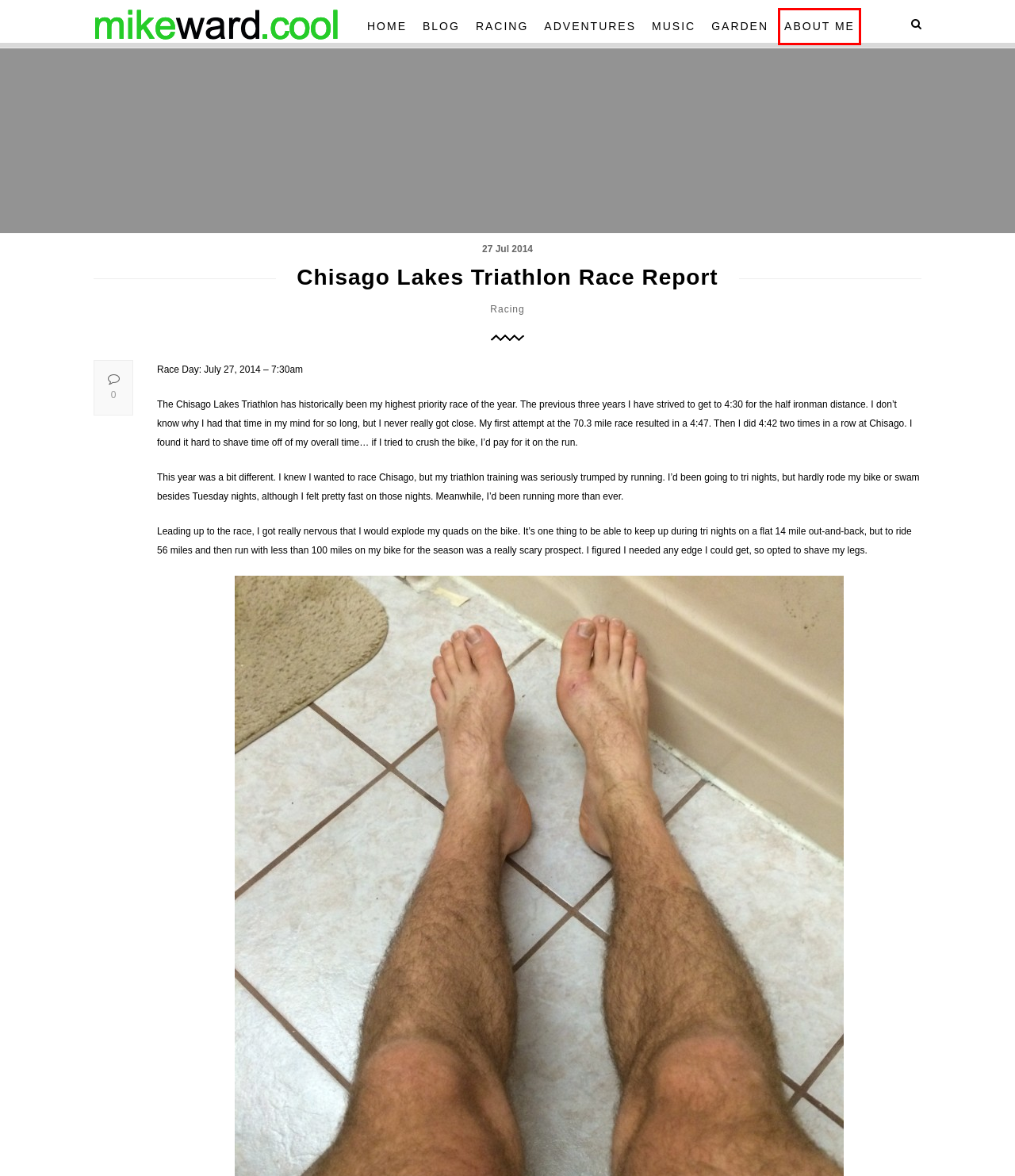Analyze the screenshot of a webpage that features a red rectangle bounding box. Pick the webpage description that best matches the new webpage you would see after clicking on the element within the red bounding box. Here are the candidates:
A. Music – mikeward.cool
B. Racing – mikeward.cool
C. mikeward.cool – The life and times.
D. Cool Adventures – mikeward.cool
E. 70.3 – mikeward.cool
F. Garden – mikeward.cool
G. Blog – mikeward.cool
H. About Me – mikeward.cool

H